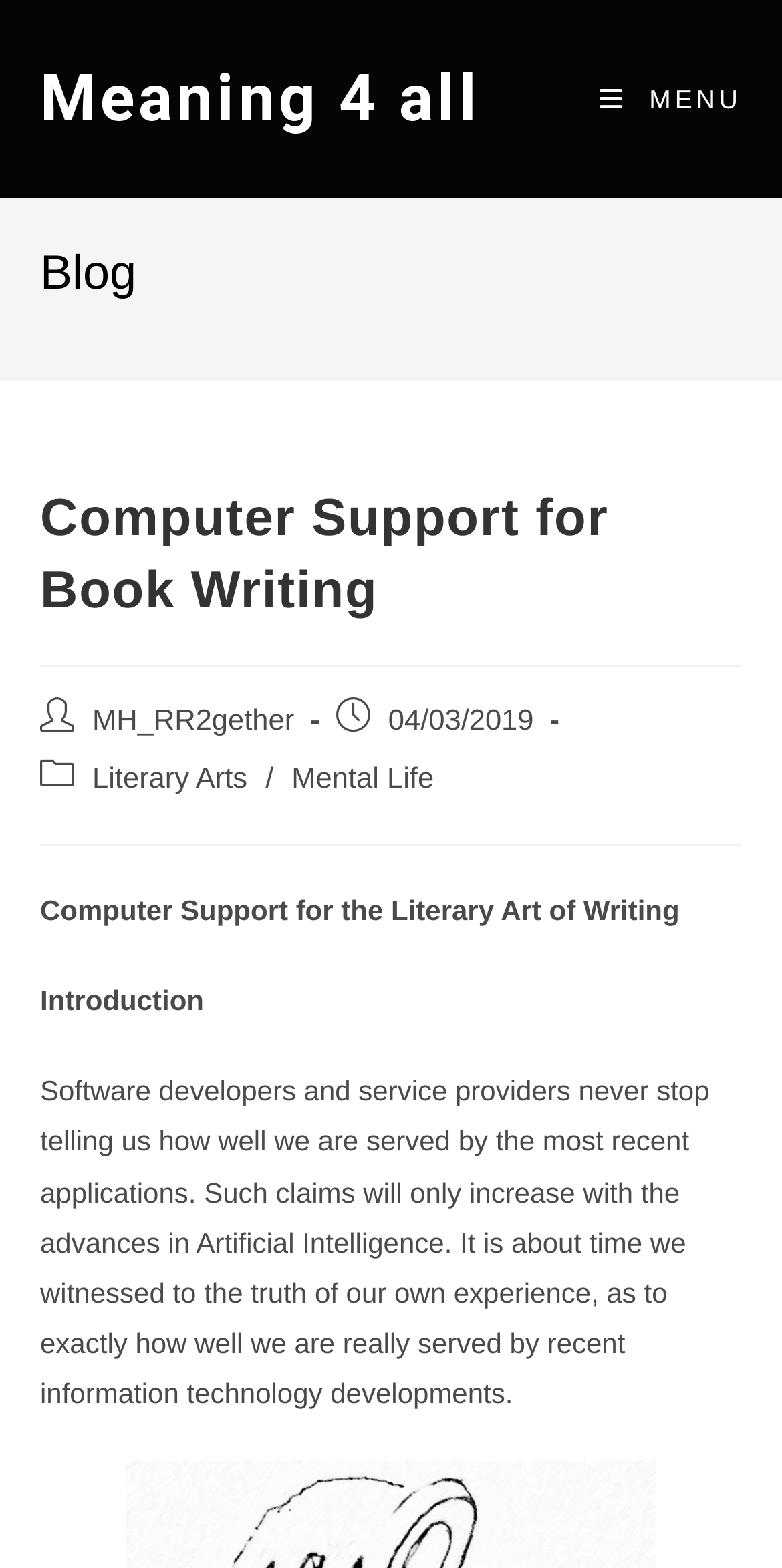Produce an extensive caption that describes everything on the webpage.

The webpage is about computer support for book writing, specifically focusing on the literary art of writing. At the top left, there is a link to "Meaning 4 all" within a layout table. On the top right, there is a "Mobile Menu" link with a "MENU" static text next to it. 

Below the top section, there is a header section that spans the entire width of the page. Within this section, there are two headings: "Blog" and "Computer Support for Book Writing". 

Under the header section, there is a section that displays information about the post, including the author "MH_RR2gether", the publication date "04/03/2019", and the categories "Literary Arts" and "Mental Life". 

The main content of the webpage starts with a title "Computer Support for the Literary Art of Writing" followed by a subtitle "Introduction". The introduction text discusses how software developers and service providers claim to serve users well with recent applications, but it's time to reflect on our own experiences with these developments.